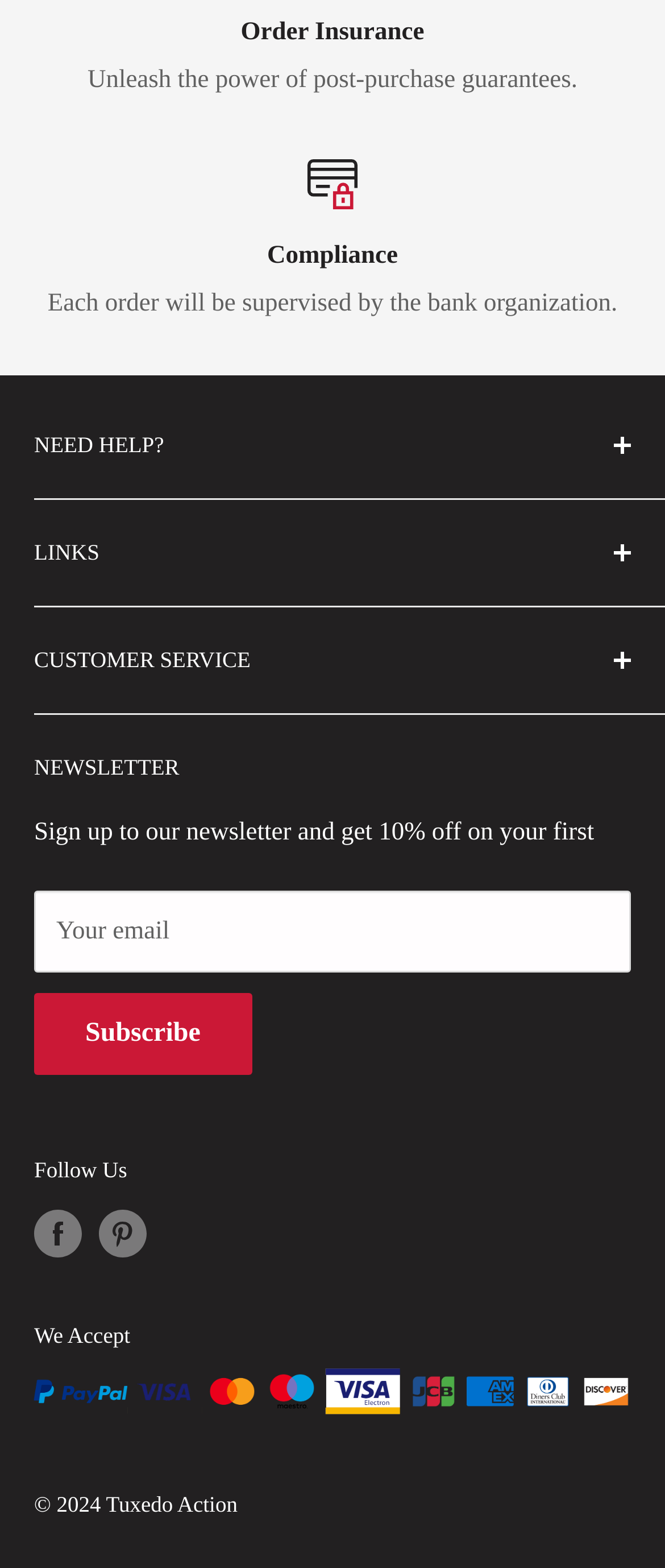Based on the element description Subscribe, identify the bounding box coordinates for the UI element. The coordinates should be in the format (top-left x, top-left y, bottom-right x, bottom-right y) and within the 0 to 1 range.

[0.051, 0.634, 0.378, 0.686]